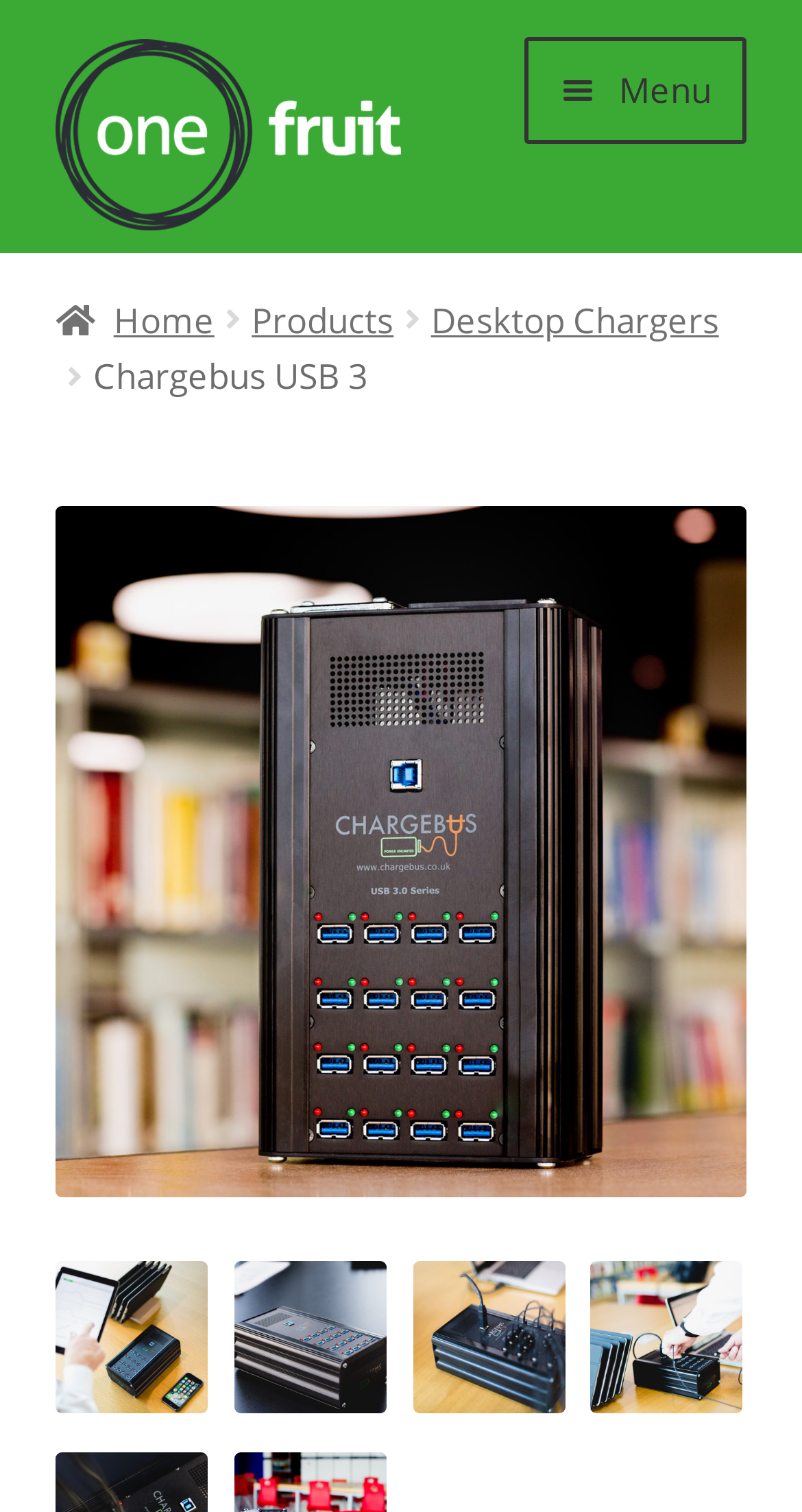Can you determine the main header of this webpage?

Chargebus USB 3